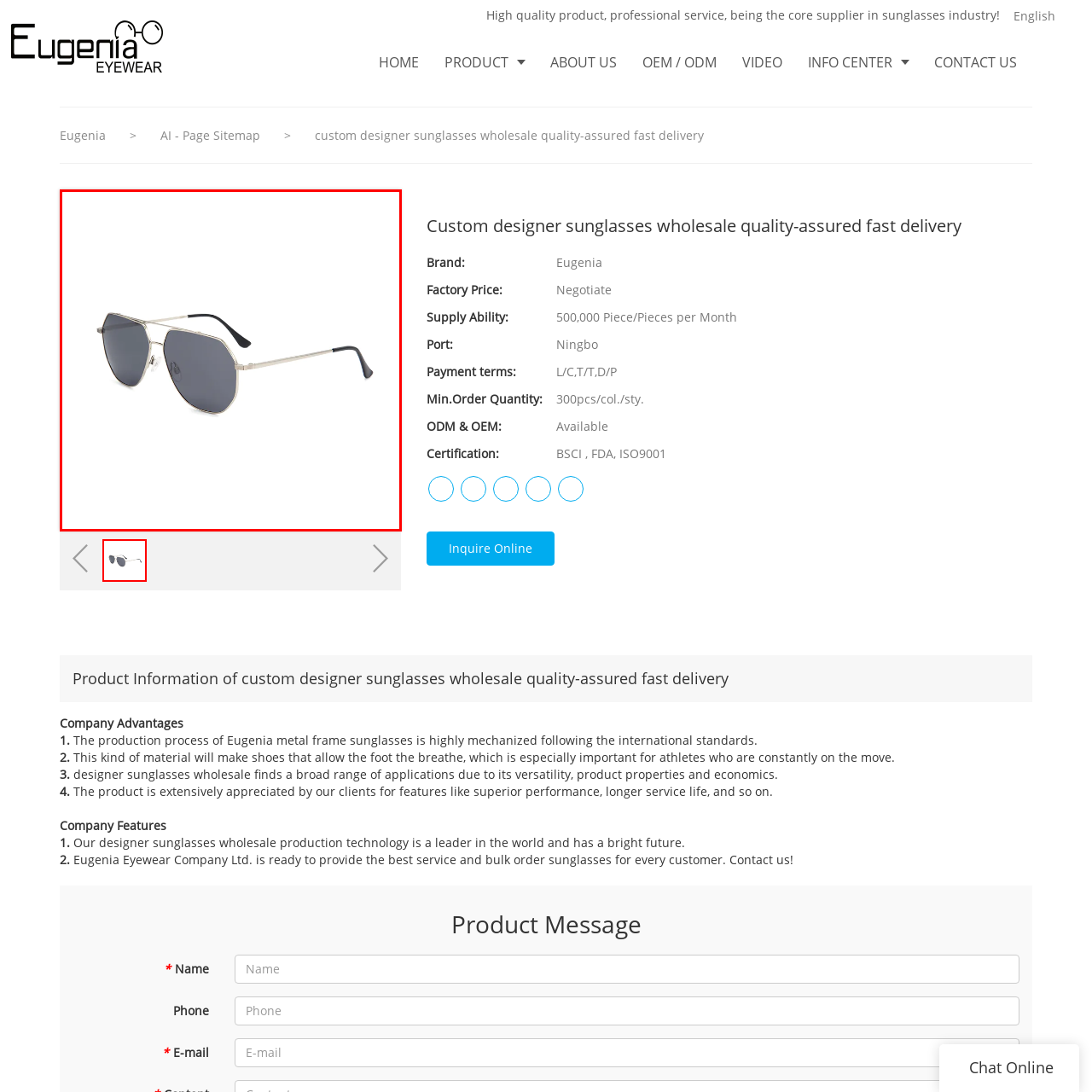View the image inside the red box and answer the question briefly with a word or phrase:
What is the color of the lenses?

Dark grey